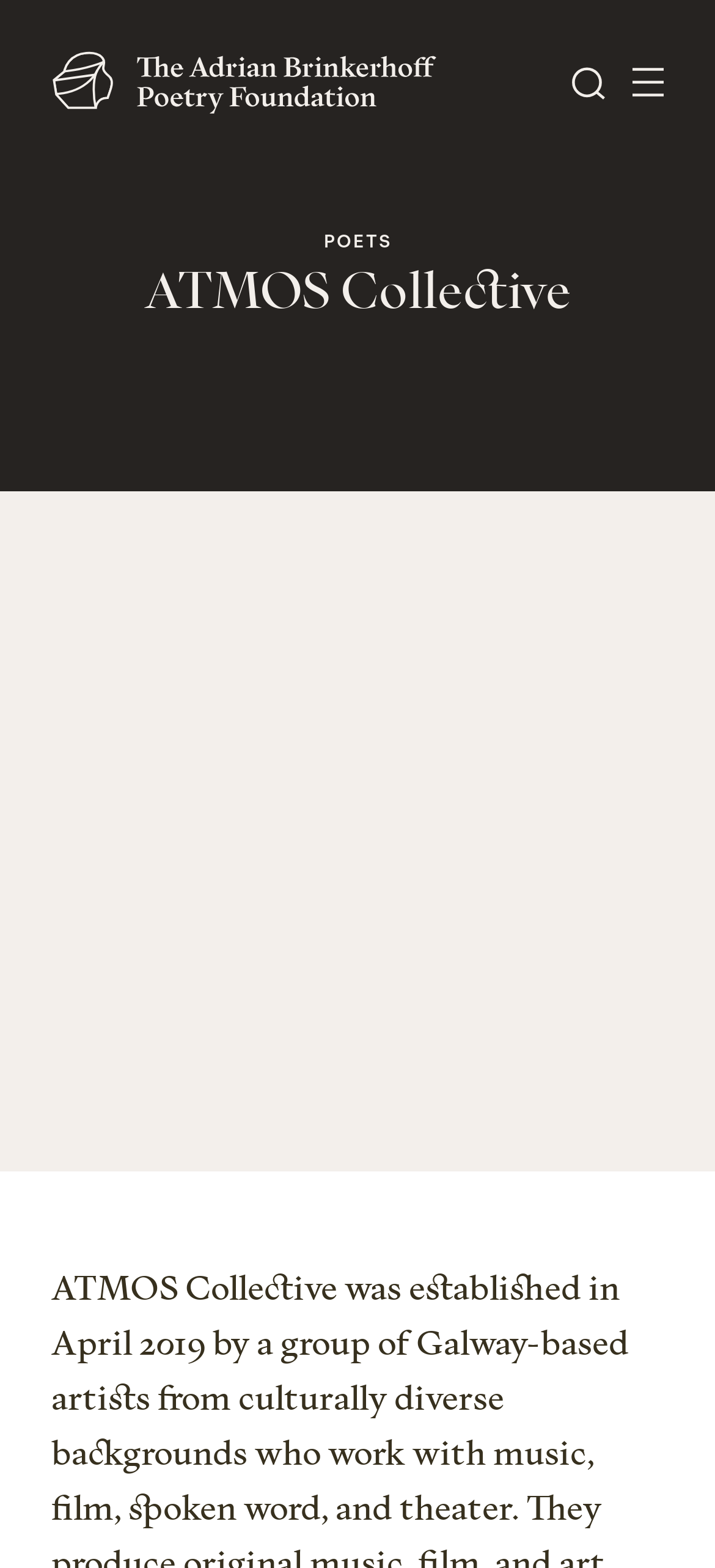What is the name of the foundation?
Using the picture, provide a one-word or short phrase answer.

The Adrian Brinkerhoff Poetry Foundation